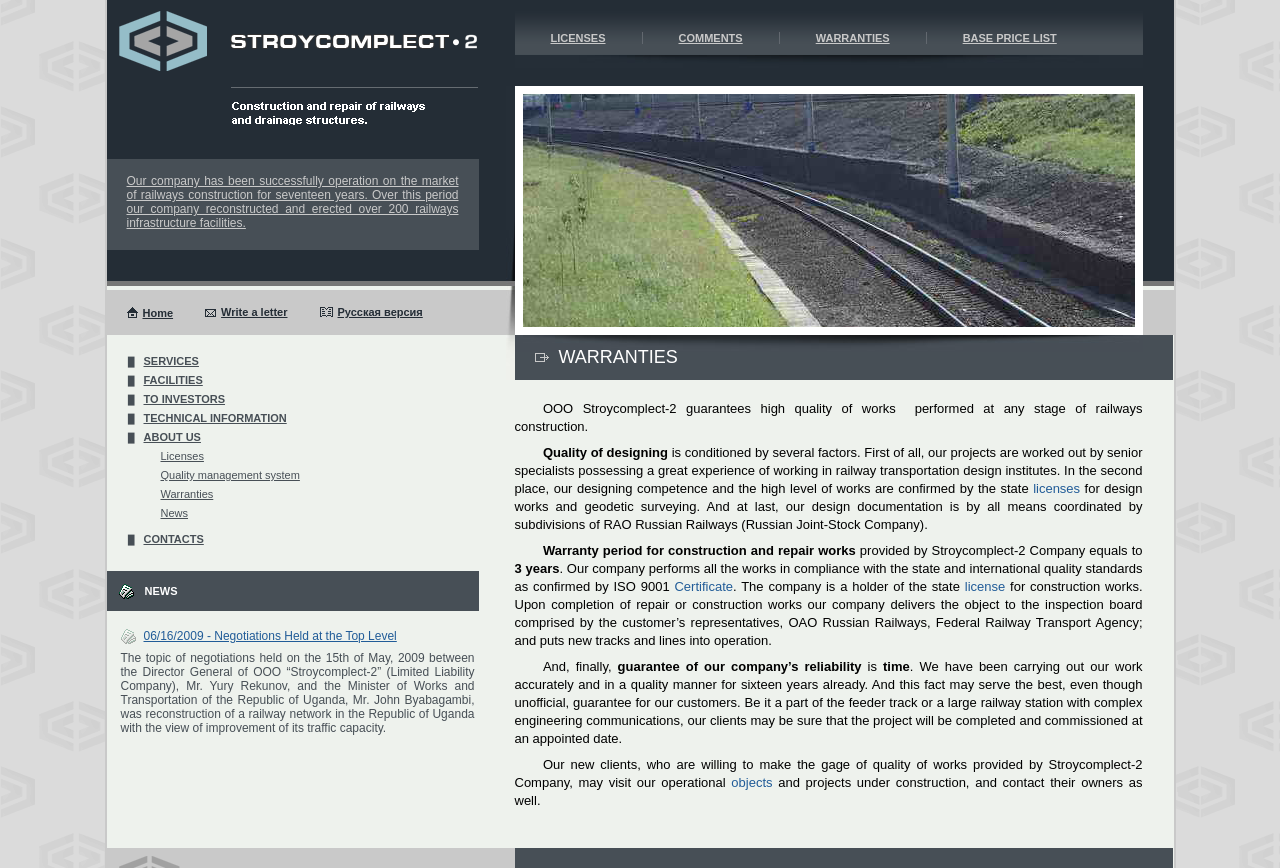Determine the bounding box coordinates of the clickable region to execute the instruction: "Check the 'Warranties' information". The coordinates should be four float numbers between 0 and 1, denoted as [left, top, right, bottom].

[0.125, 0.562, 0.167, 0.576]